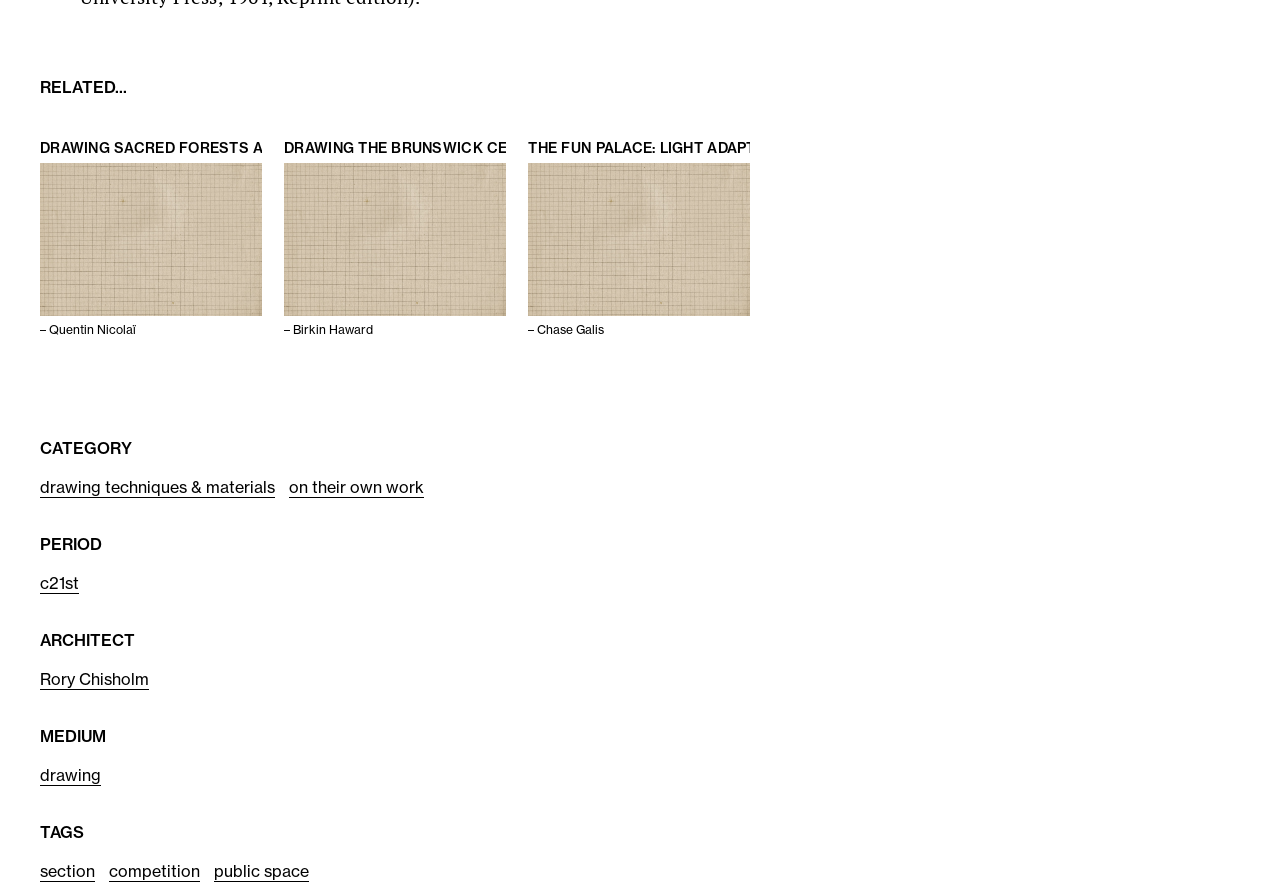Specify the bounding box coordinates of the element's region that should be clicked to achieve the following instruction: "Browse public space related content". The bounding box coordinates consist of four float numbers between 0 and 1, in the format [left, top, right, bottom].

[0.167, 0.971, 0.241, 0.995]